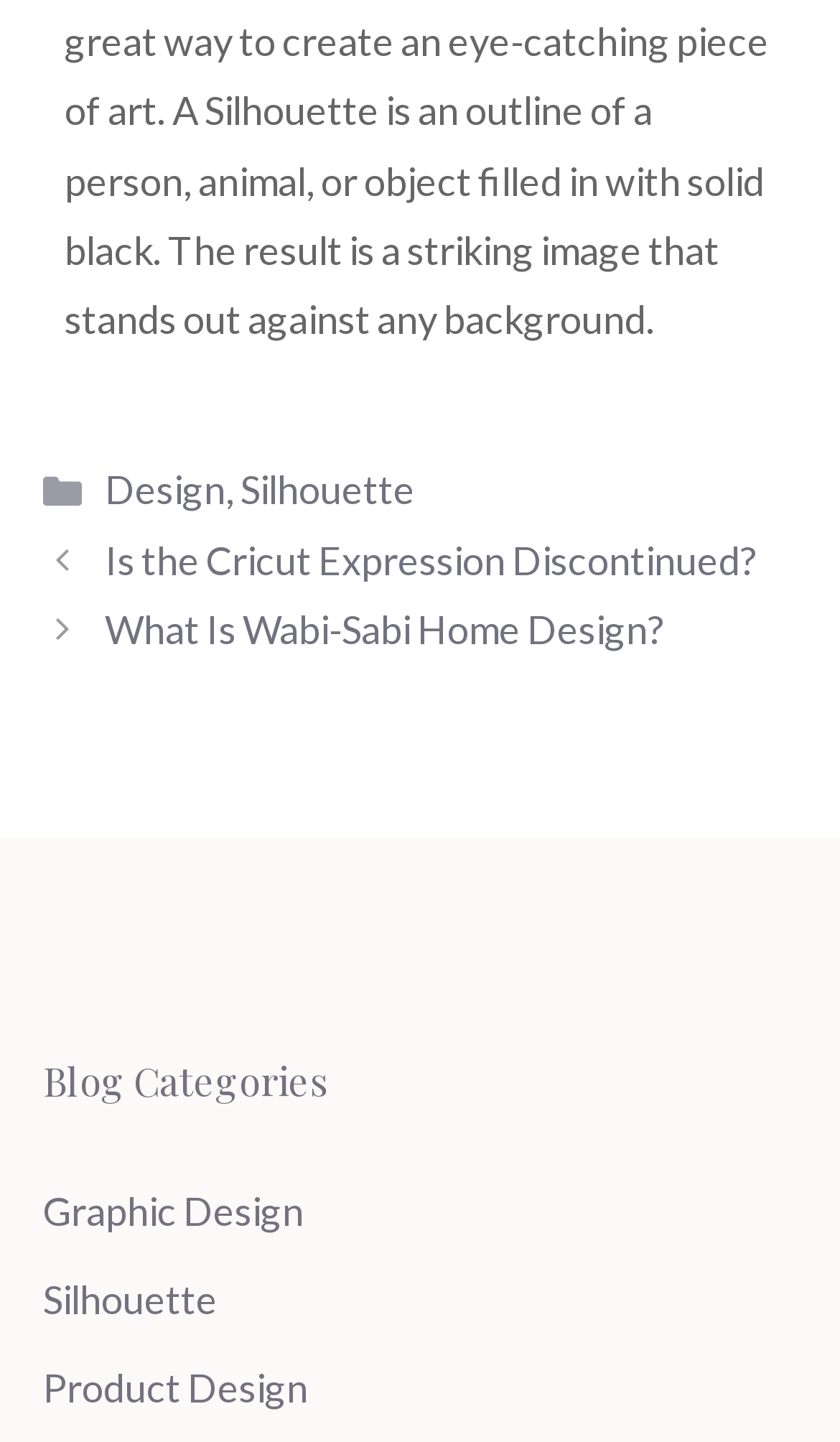Please answer the following question using a single word or phrase: 
What are the categories listed in the footer?

Design, Silhouette